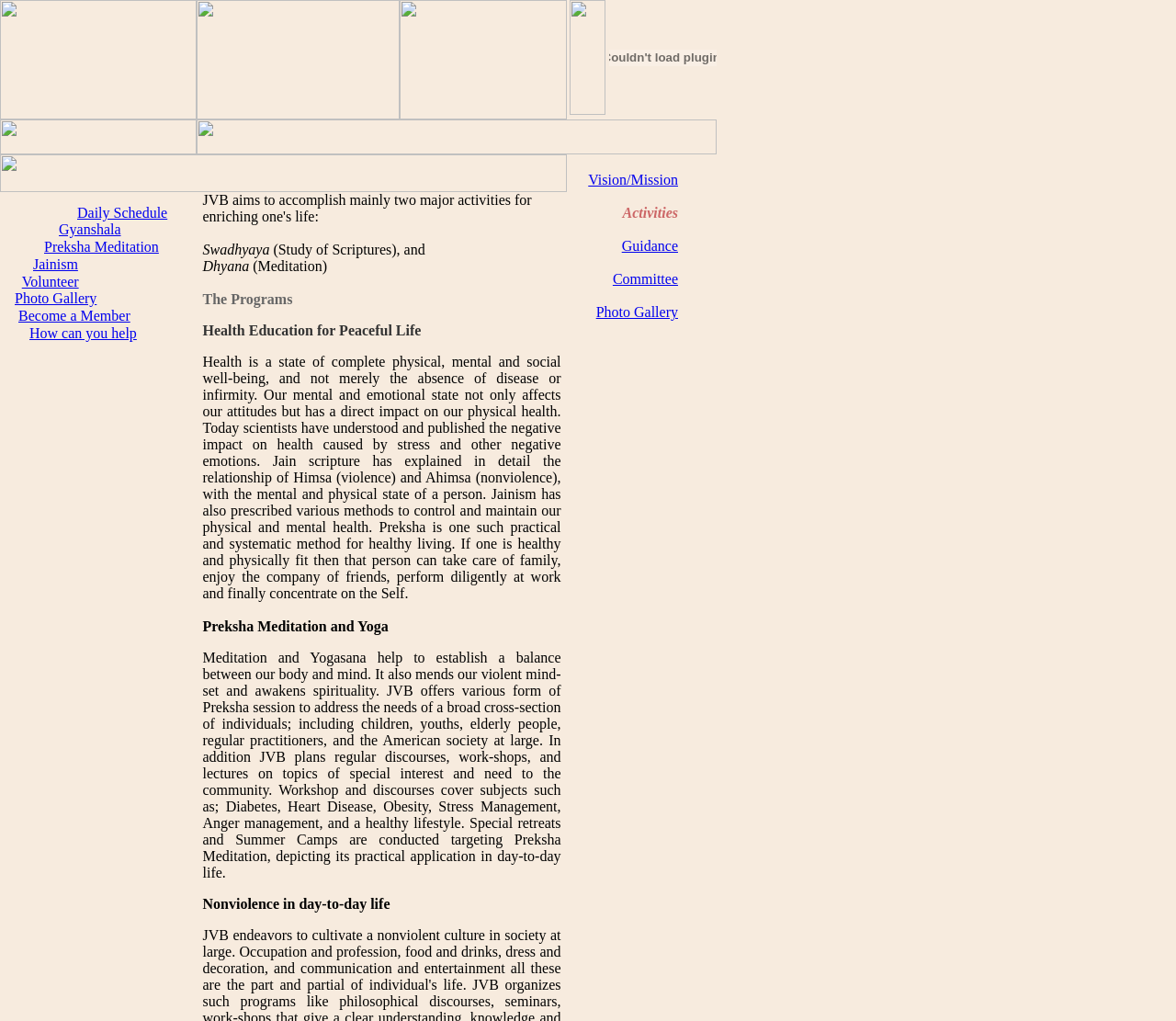Locate the bounding box of the UI element described by: "Vision/Mission" in the given webpage screenshot.

[0.5, 0.168, 0.577, 0.184]